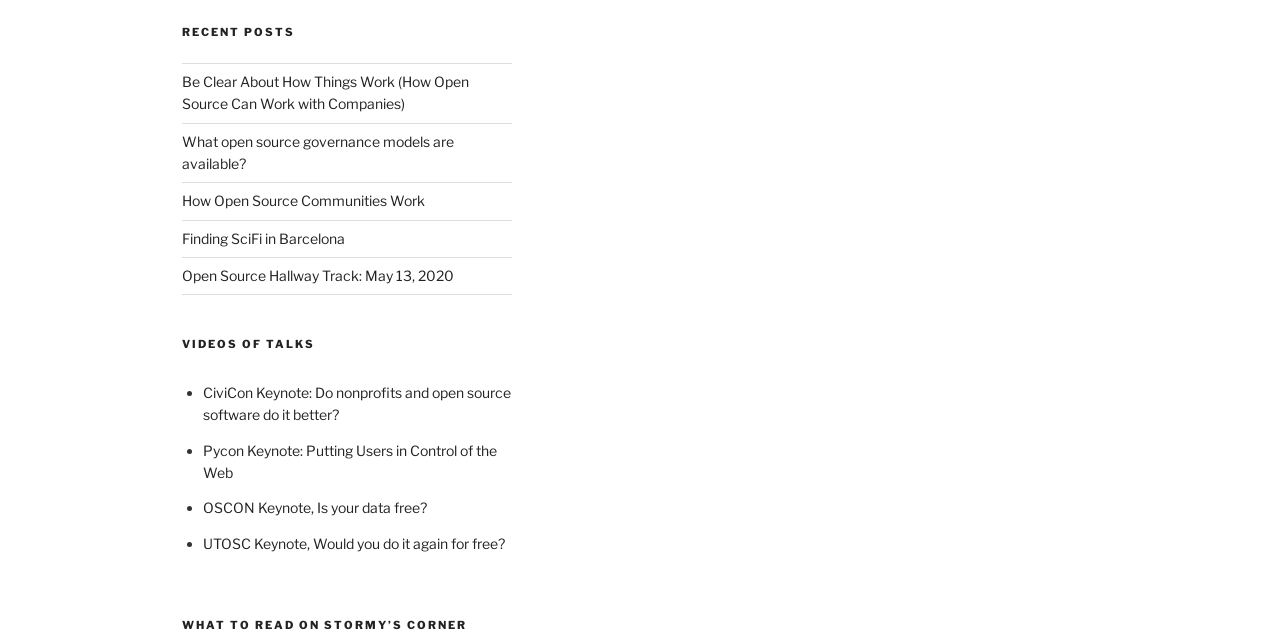Predict the bounding box coordinates of the UI element that matches this description: "How Open Source Communities Work". The coordinates should be in the format [left, top, right, bottom] with each value between 0 and 1.

[0.142, 0.299, 0.332, 0.325]